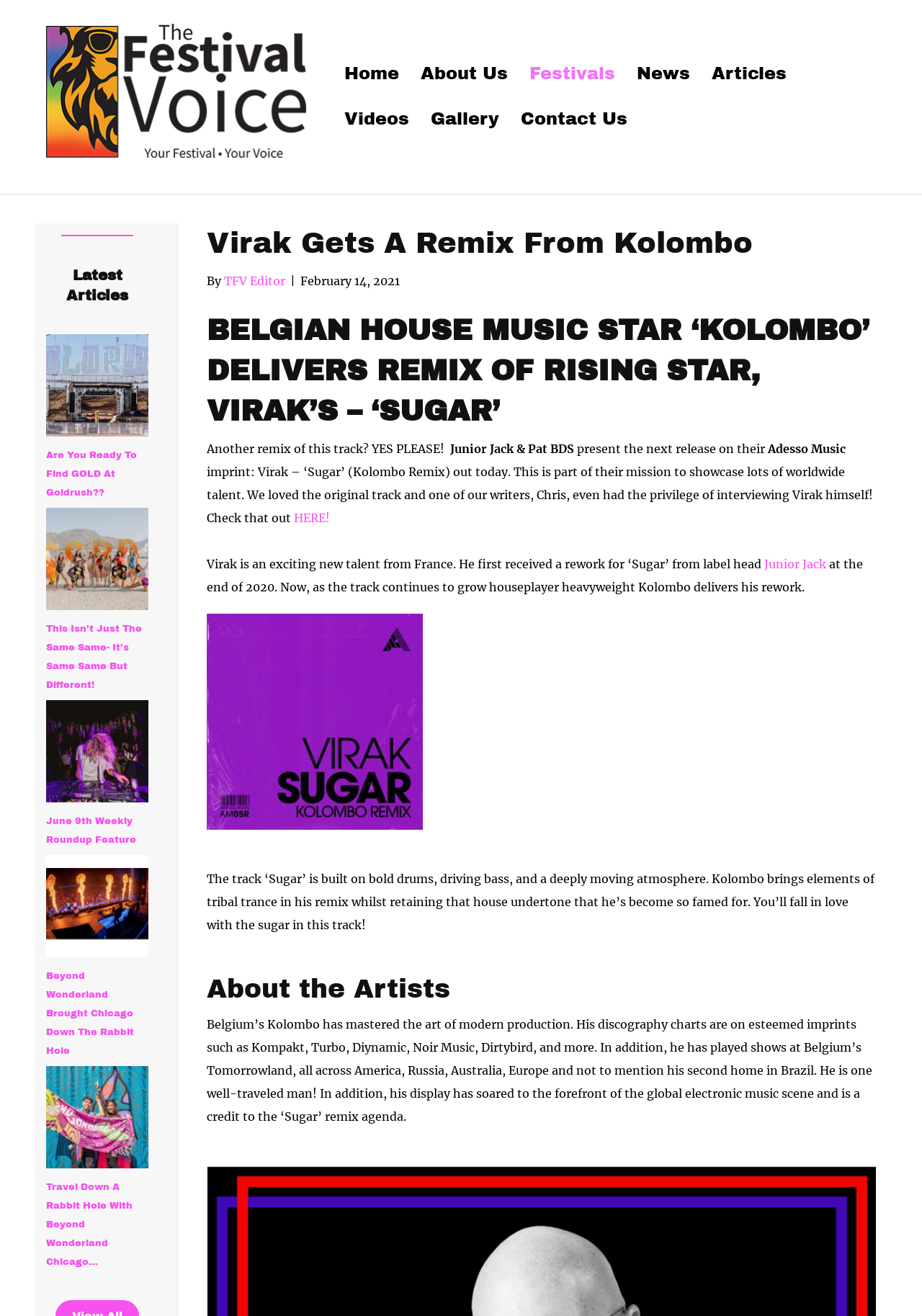Find the bounding box of the UI element described as follows: "aria-label="June 9th Weekly Roundup Feature"".

[0.05, 0.532, 0.161, 0.61]